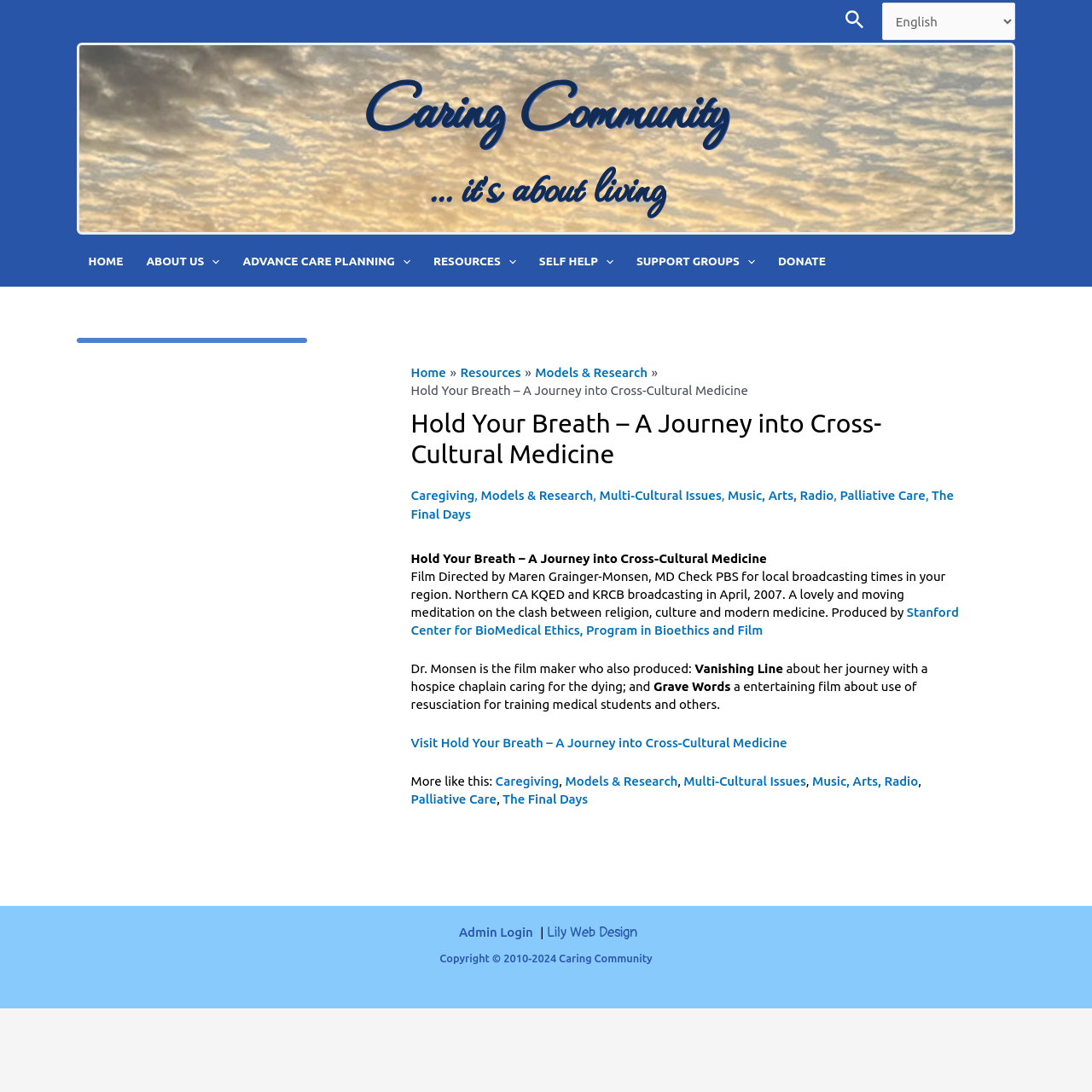Provide the bounding box coordinates of the area you need to click to execute the following instruction: "Login as an admin".

[0.416, 0.844, 0.492, 0.862]